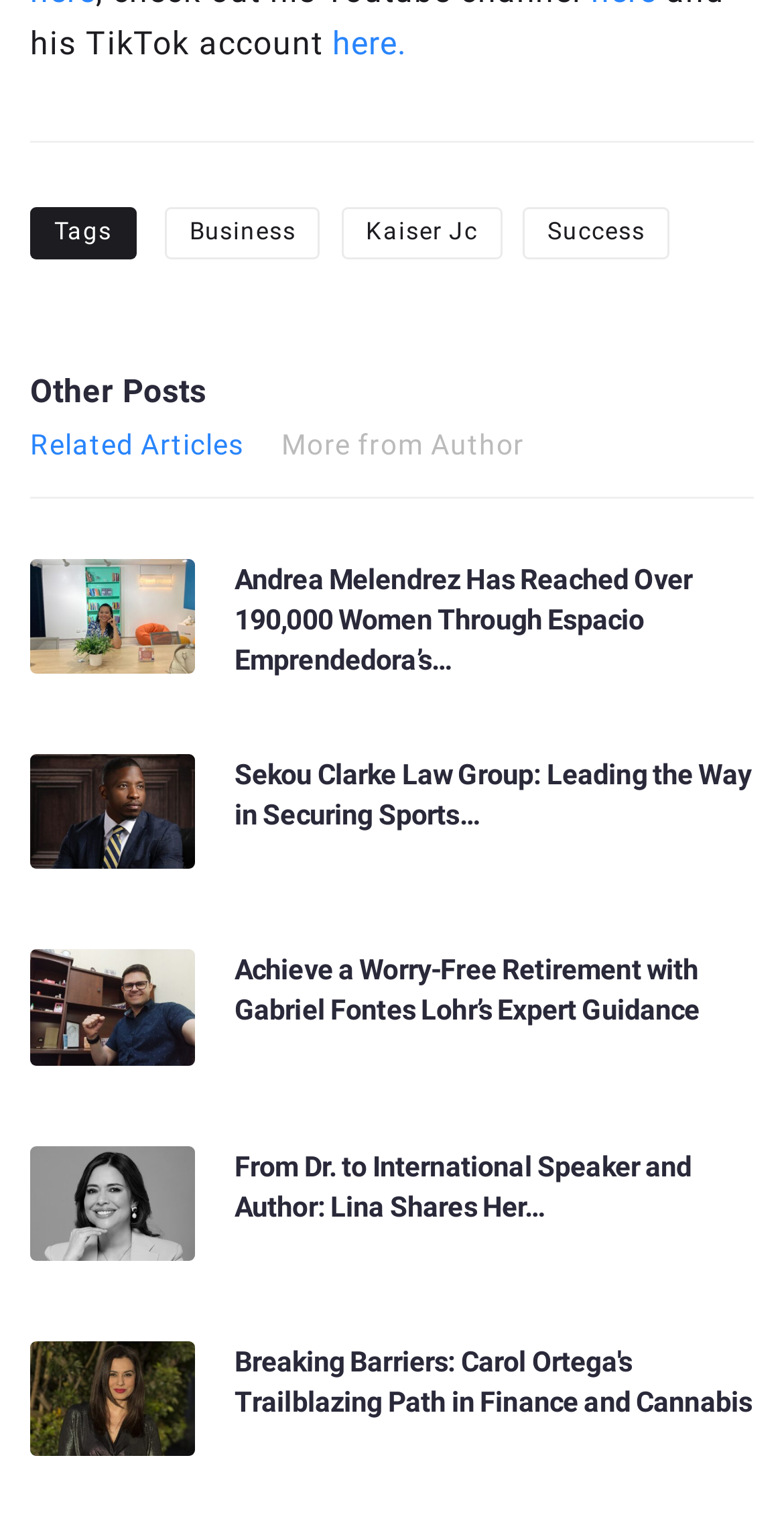Locate the bounding box coordinates of the element to click to perform the following action: 'Click on the 'Business' tag'. The coordinates should be given as four float values between 0 and 1, in the form of [left, top, right, bottom].

[0.211, 0.136, 0.409, 0.169]